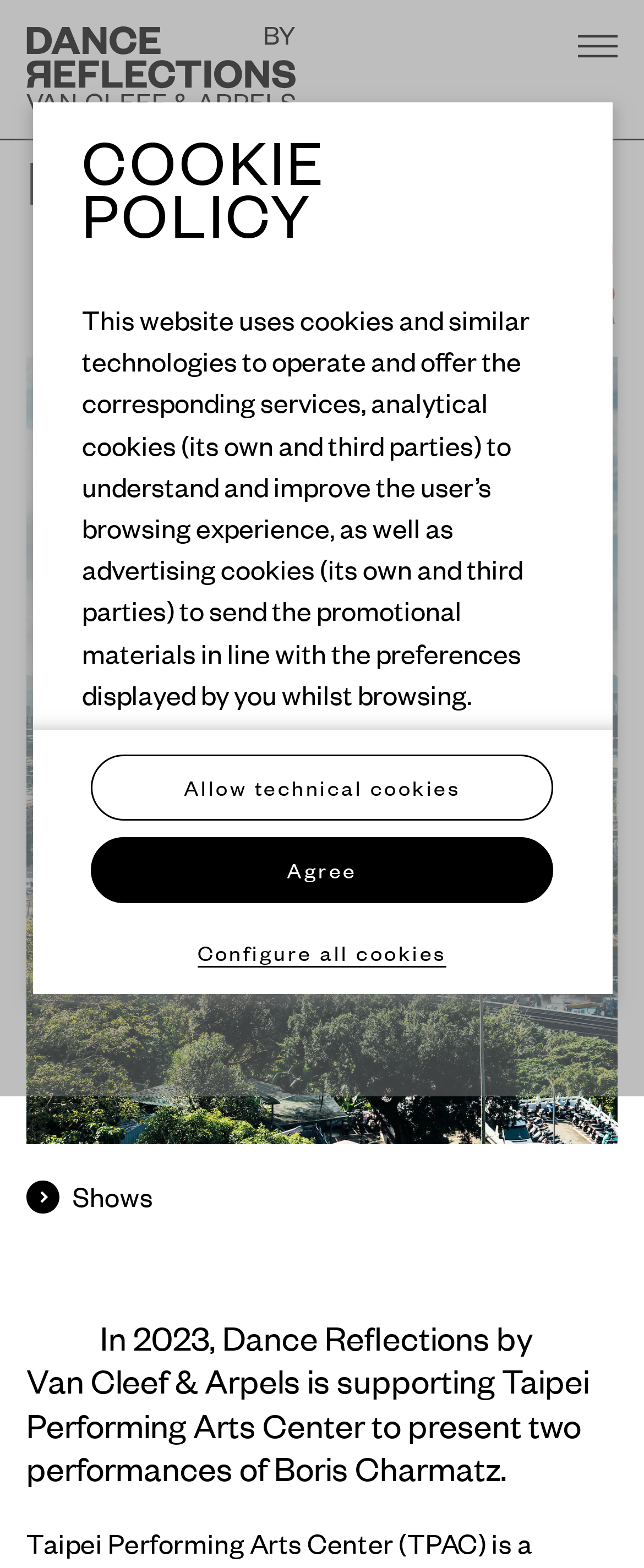Use a single word or phrase to answer the question: 
What is the name of the link at the top of the webpage?

Dance Reflections by Van Cleef & Arpels